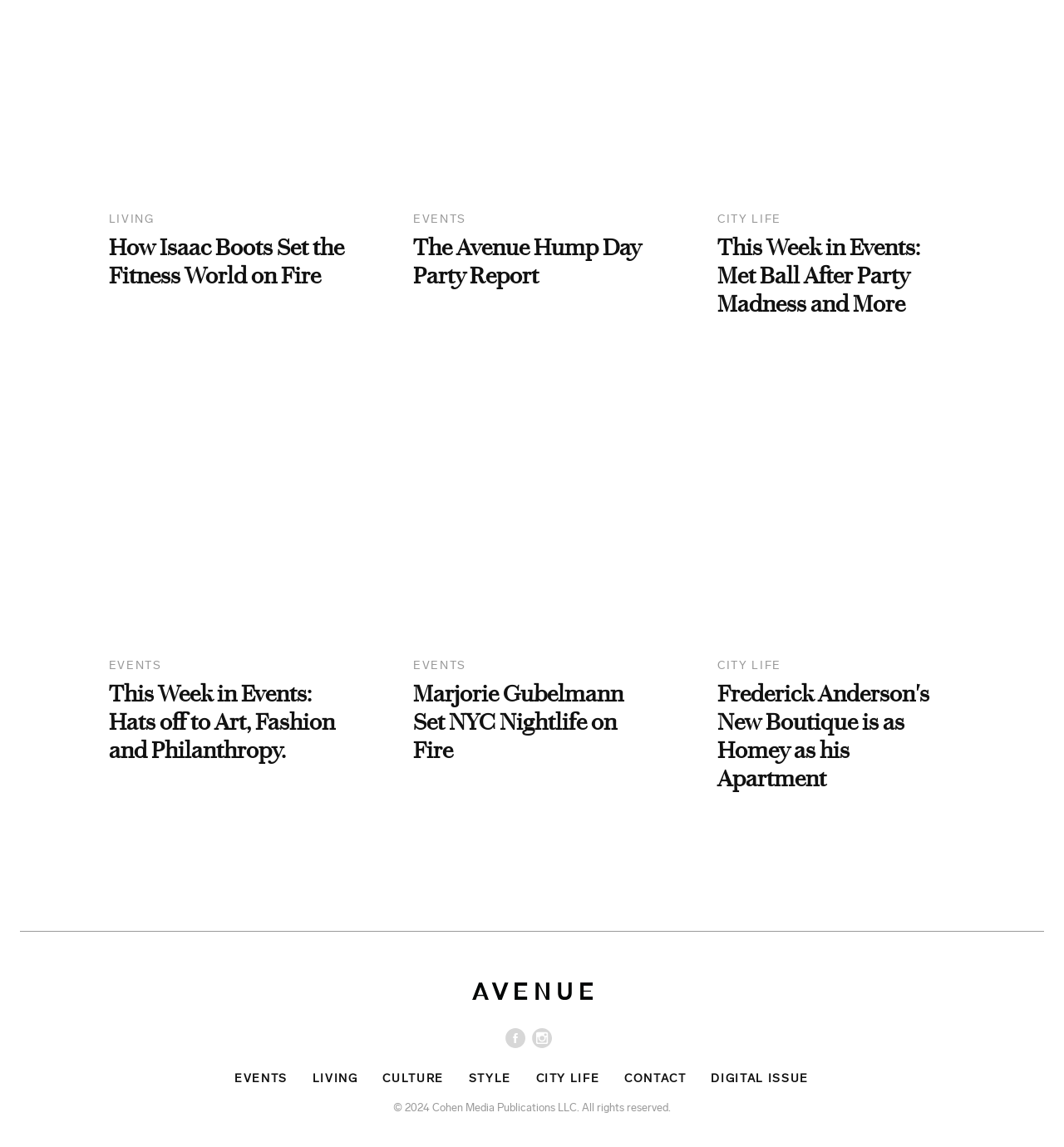Locate the bounding box coordinates of the area to click to fulfill this instruction: "read about events this week". The bounding box should be presented as four float numbers between 0 and 1, in the order [left, top, right, bottom].

[0.102, 0.354, 0.326, 0.743]